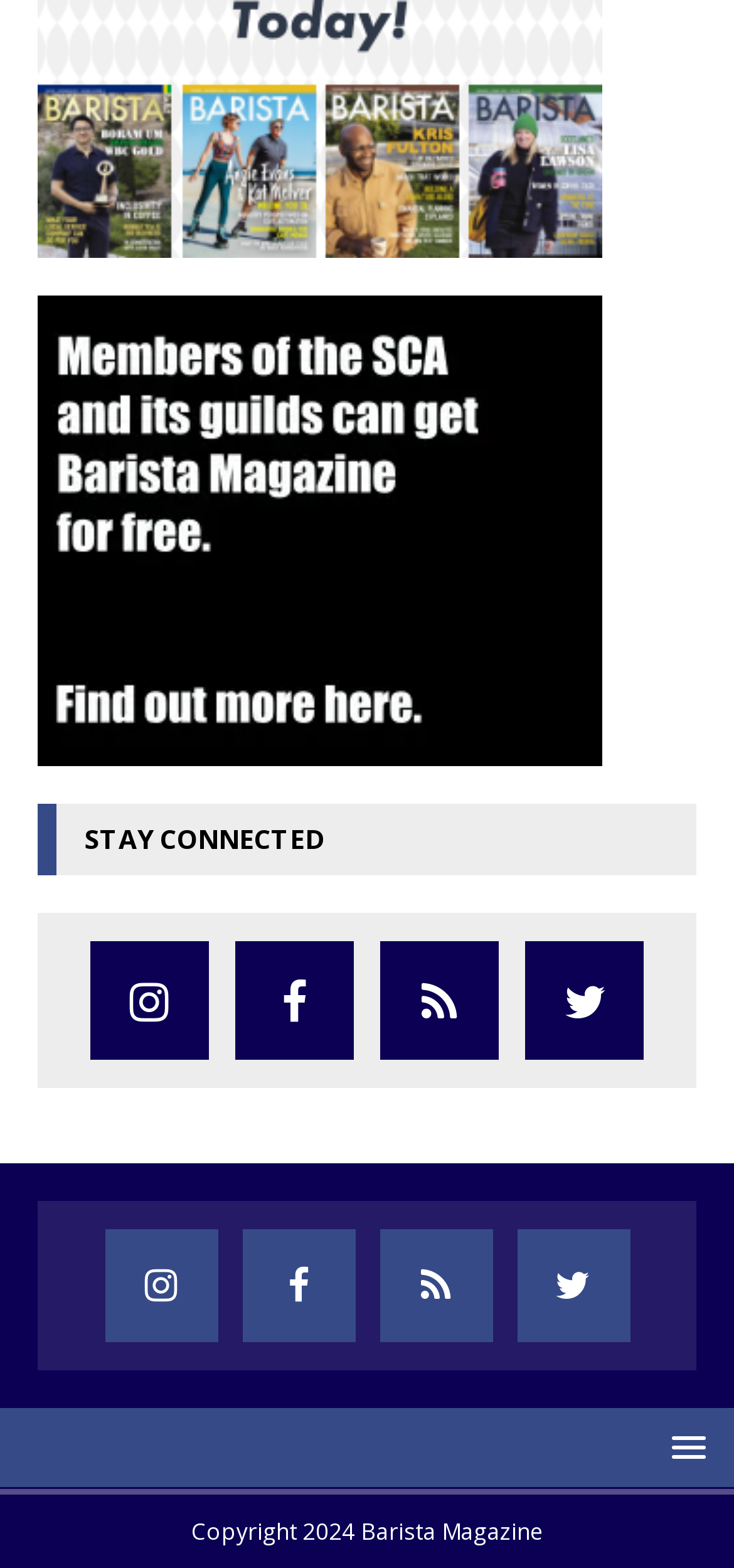Determine the bounding box coordinates of the clickable element to complete this instruction: "Open the menu". Provide the coordinates in the format of four float numbers between 0 and 1, [left, top, right, bottom].

[0.872, 0.904, 0.987, 0.941]